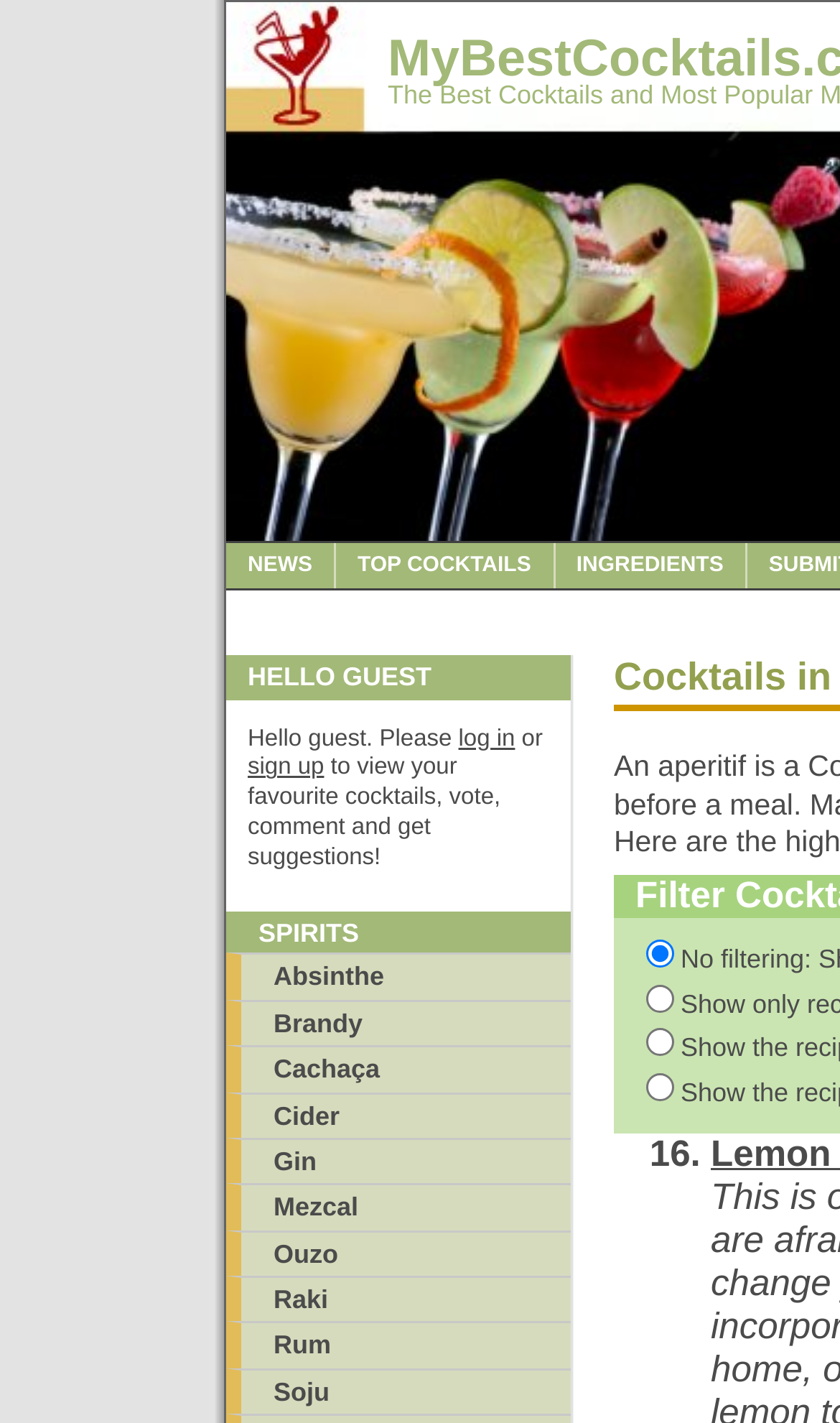Identify and extract the heading text of the webpage.

Cocktails in the Aperitif Category